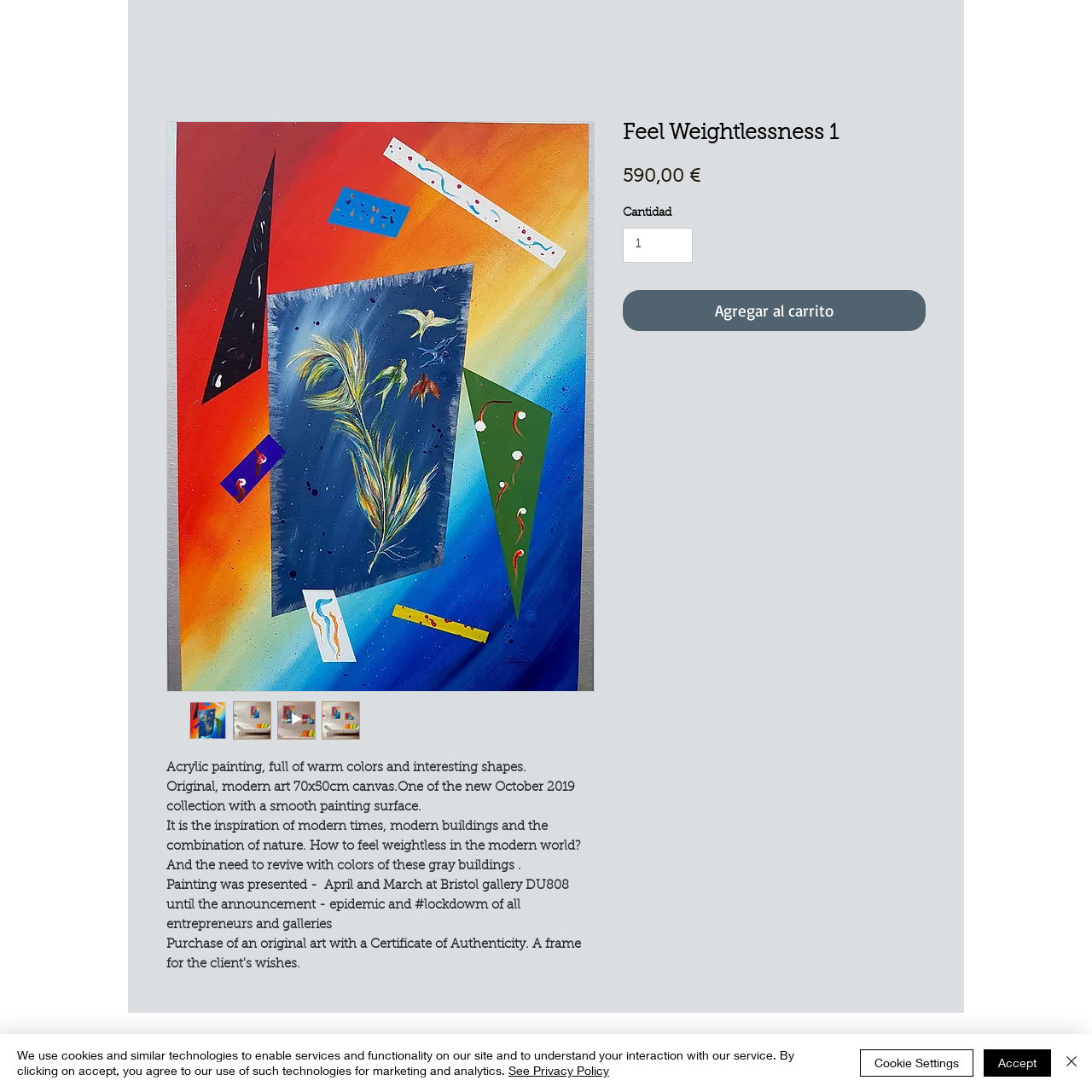Determine the bounding box coordinates of the clickable element to achieve the following action: 'click the button to close the alert'. Provide the coordinates as four float values between 0 and 1, formatted as [left, top, right, bottom].

[0.972, 0.959, 0.991, 0.988]